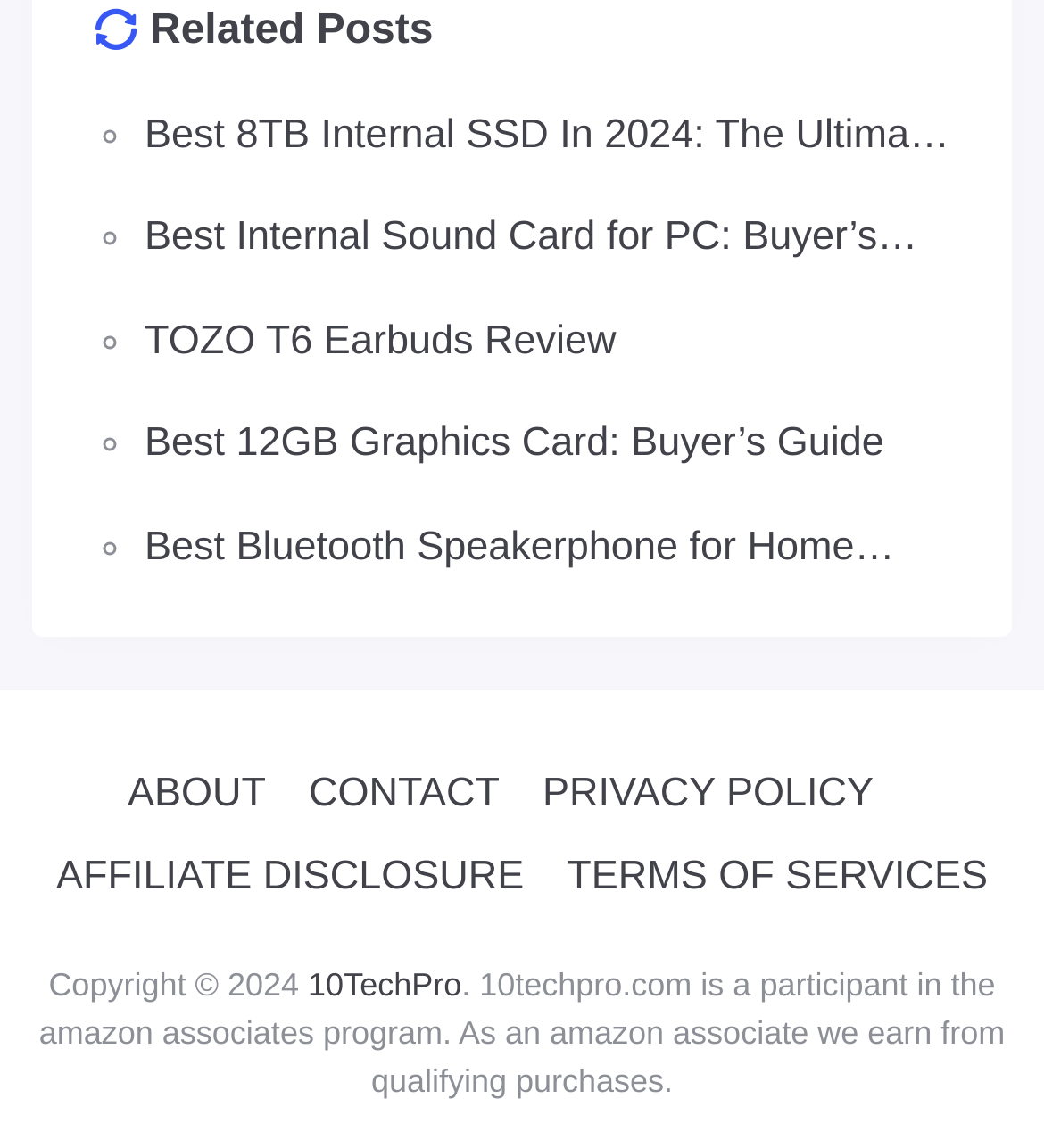Indicate the bounding box coordinates of the element that must be clicked to execute the instruction: "visit the homepage of 10TechPro". The coordinates should be given as four float numbers between 0 and 1, i.e., [left, top, right, bottom].

[0.295, 0.842, 0.442, 0.875]